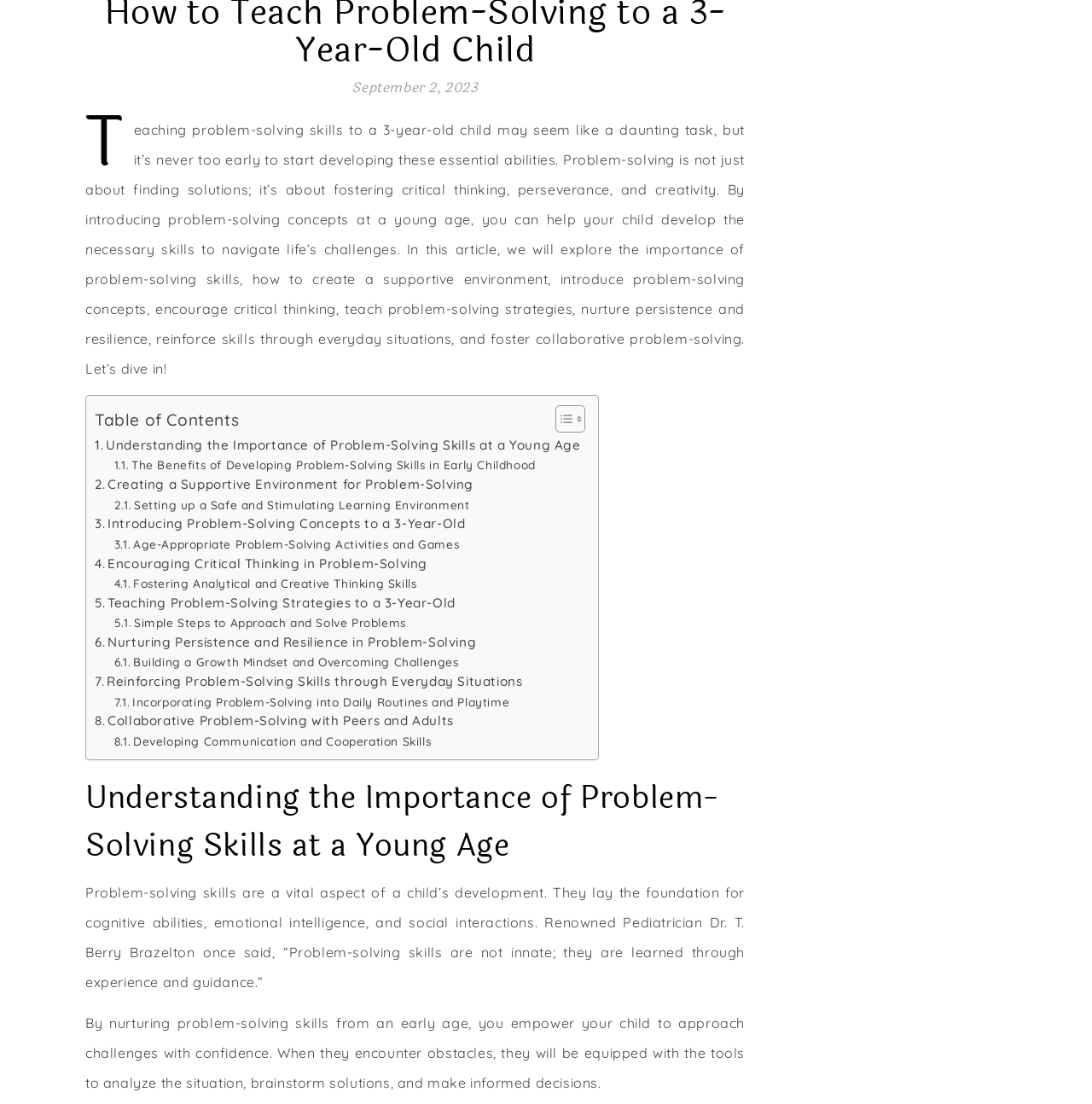Extract the bounding box coordinates of the UI element described: "Encouraging Critical Thinking in Problem-Solving". Provide the coordinates in the format [left, top, right, bottom] with values ranging from 0 to 1.

[0.087, 0.501, 0.391, 0.52]